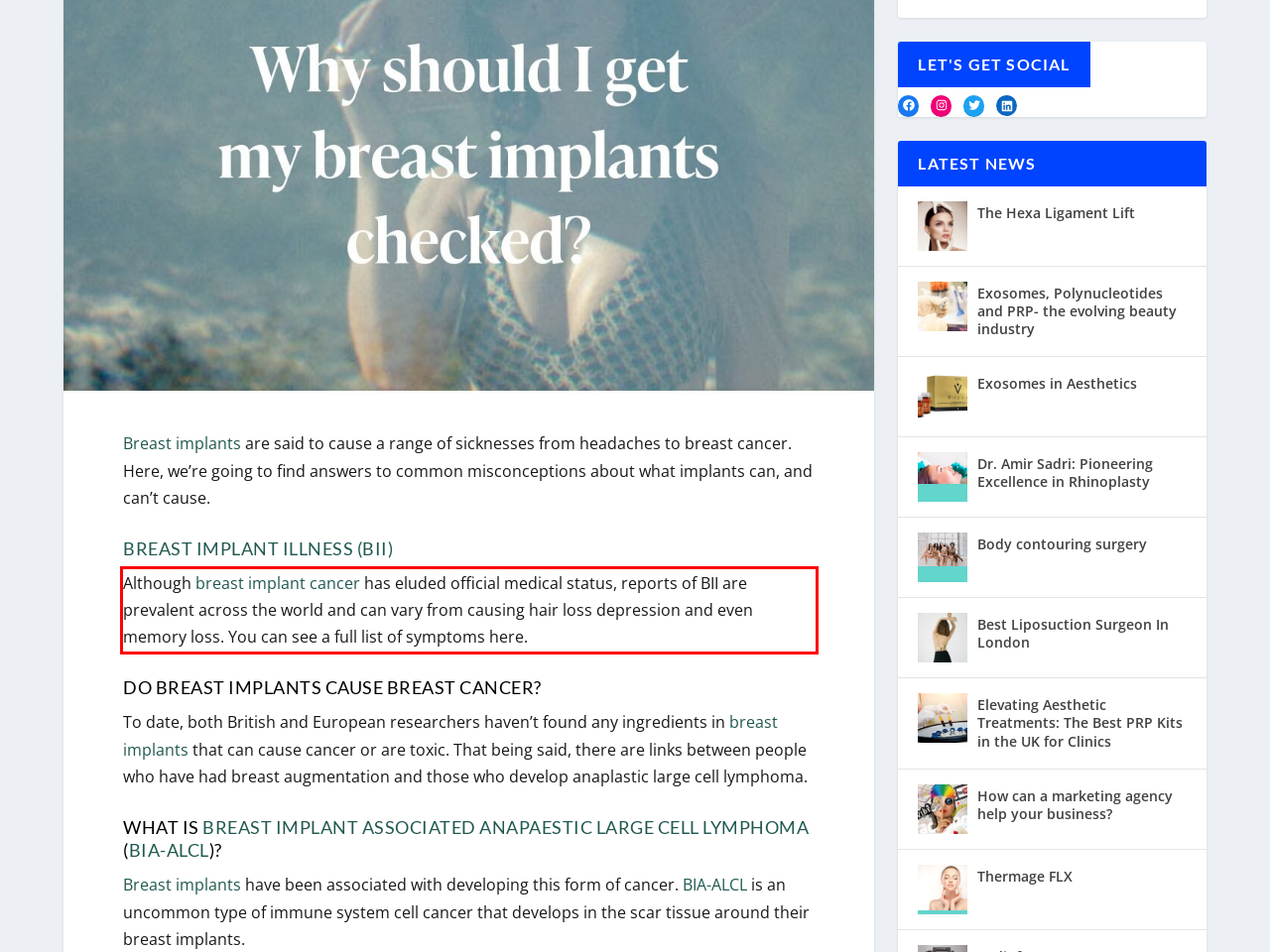Examine the screenshot of the webpage, locate the red bounding box, and perform OCR to extract the text contained within it.

Although breast implant cancer has eluded official medical status, reports of BII are prevalent across the world and can vary from causing hair loss depression and even memory loss. You can see a full list of symptoms here.